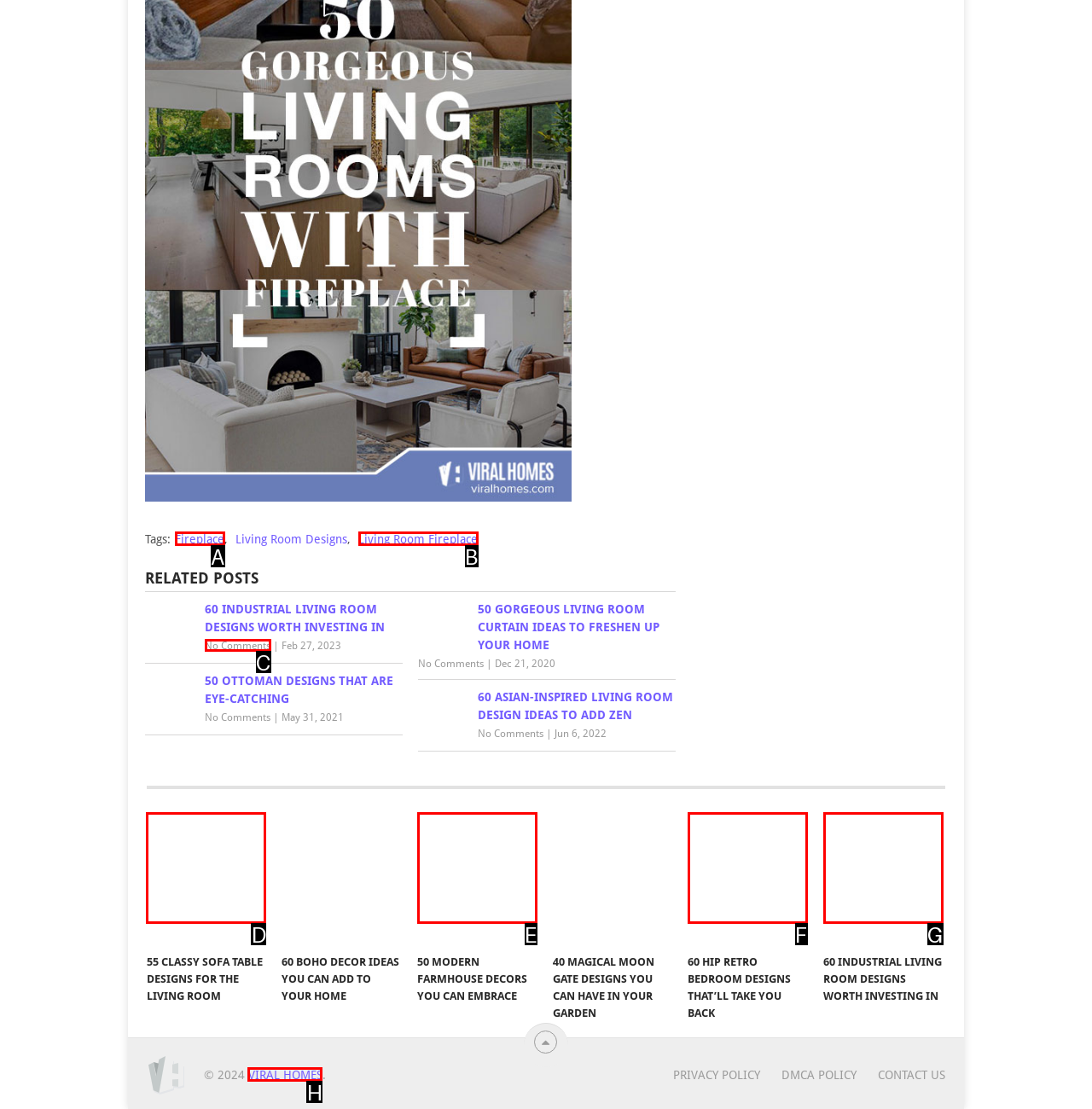Given the description: Fireplace
Identify the letter of the matching UI element from the options.

A